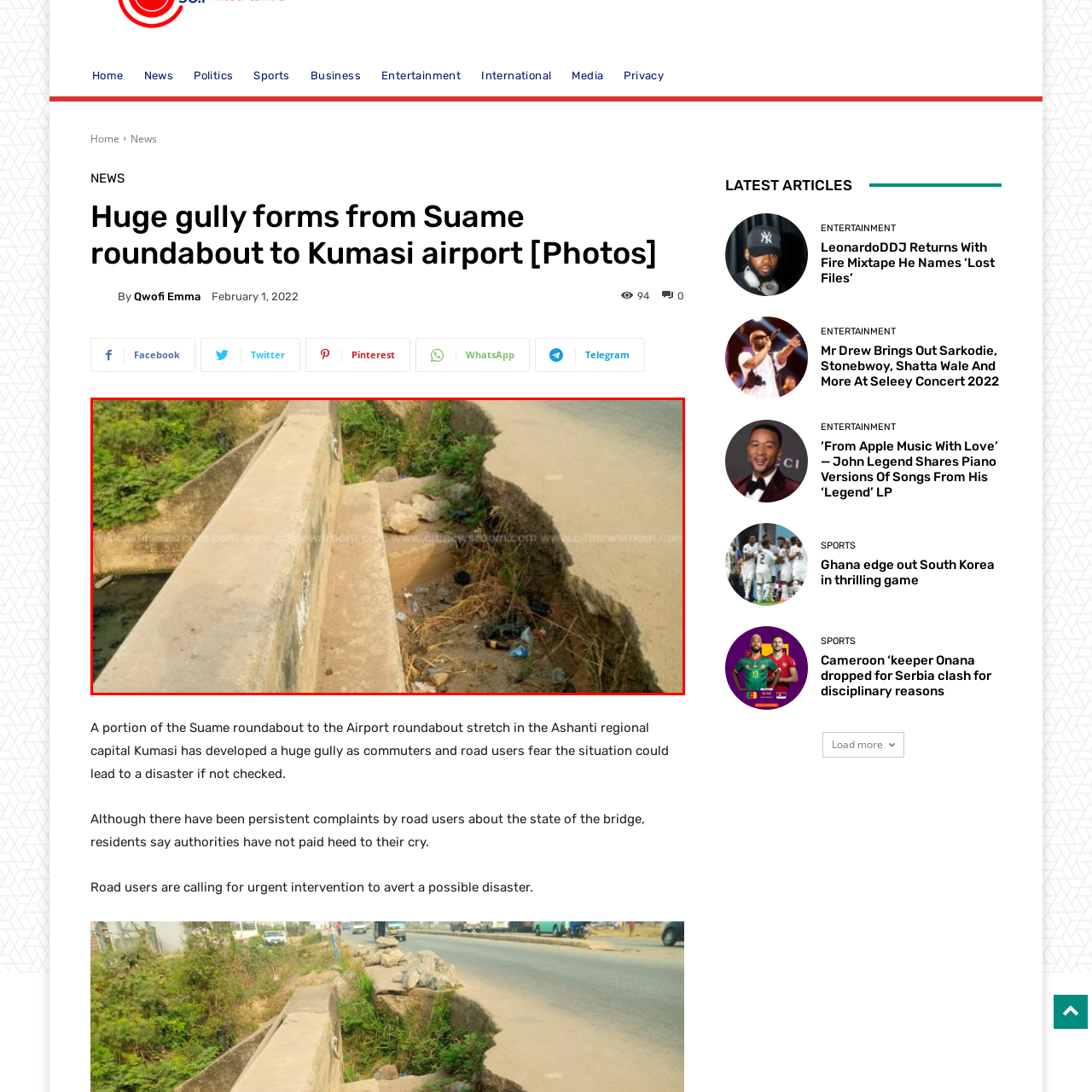View the image inside the red-bordered box and answer the given question using a single word or phrase:
What is scattered in the sandy area below?

Debris